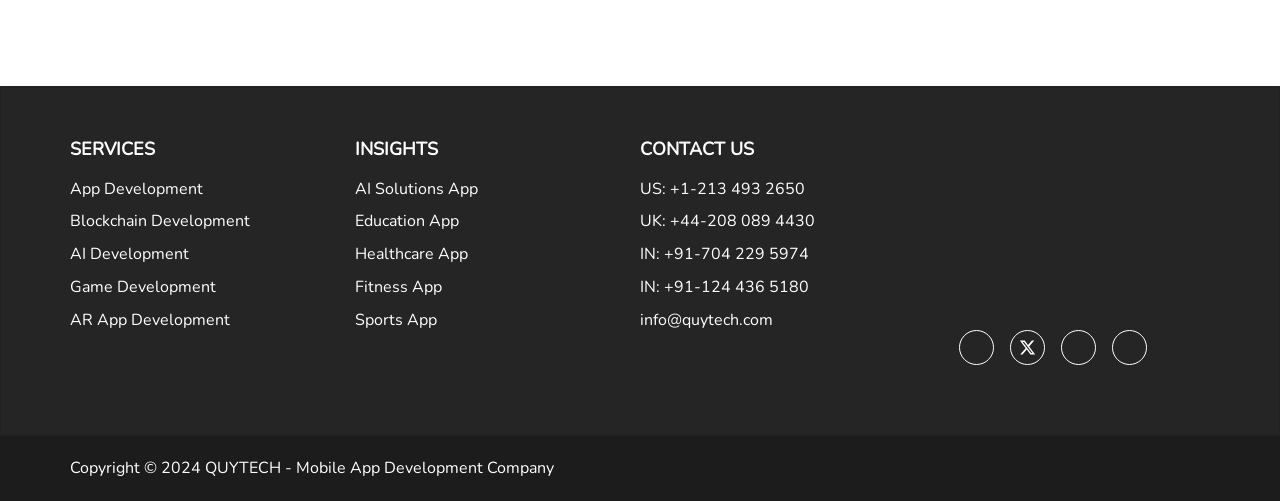Please provide a comprehensive response to the question based on the details in the image: What are the contact numbers for Quytech?

The contact numbers for Quytech are listed under the 'CONTACT US' section, which includes numbers for the US, UK, and India.